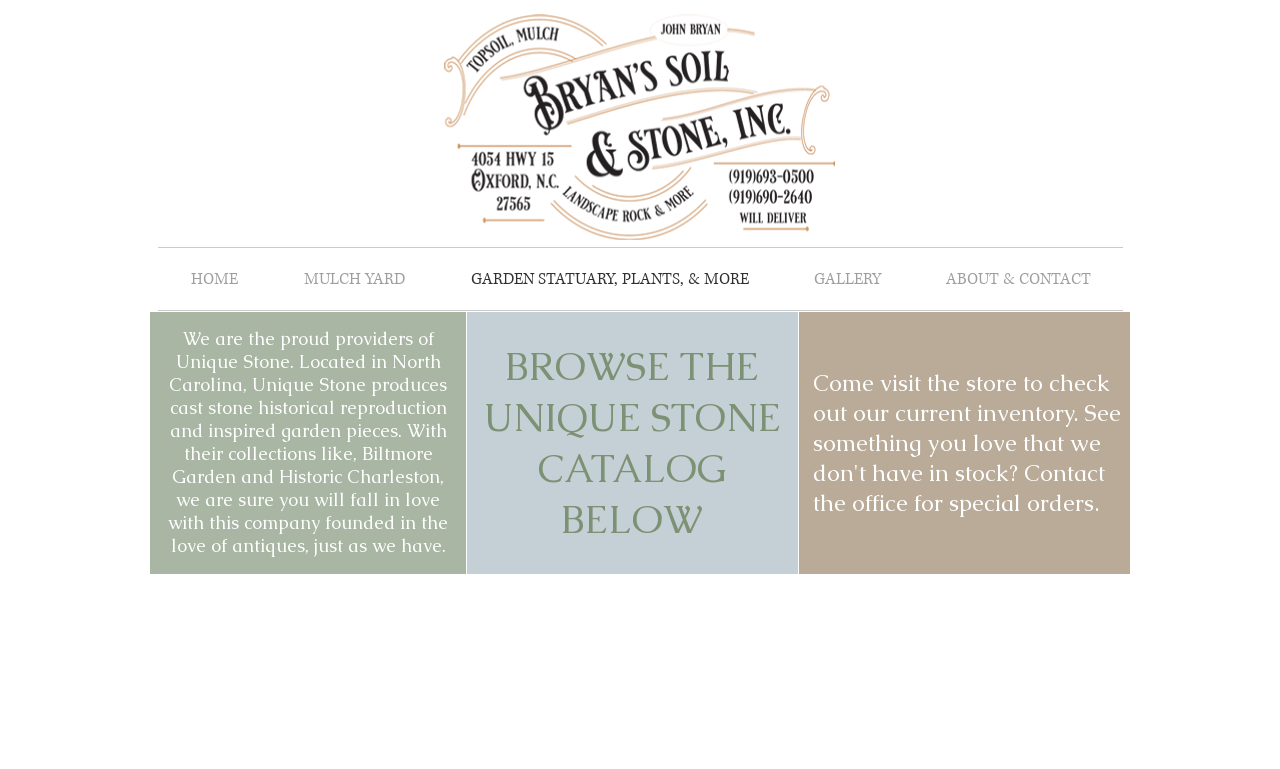Observe the image and answer the following question in detail: Where is Unique Stone located?

According to the webpage, Unique Stone is located in North Carolina, as mentioned in the static text element describing the company.